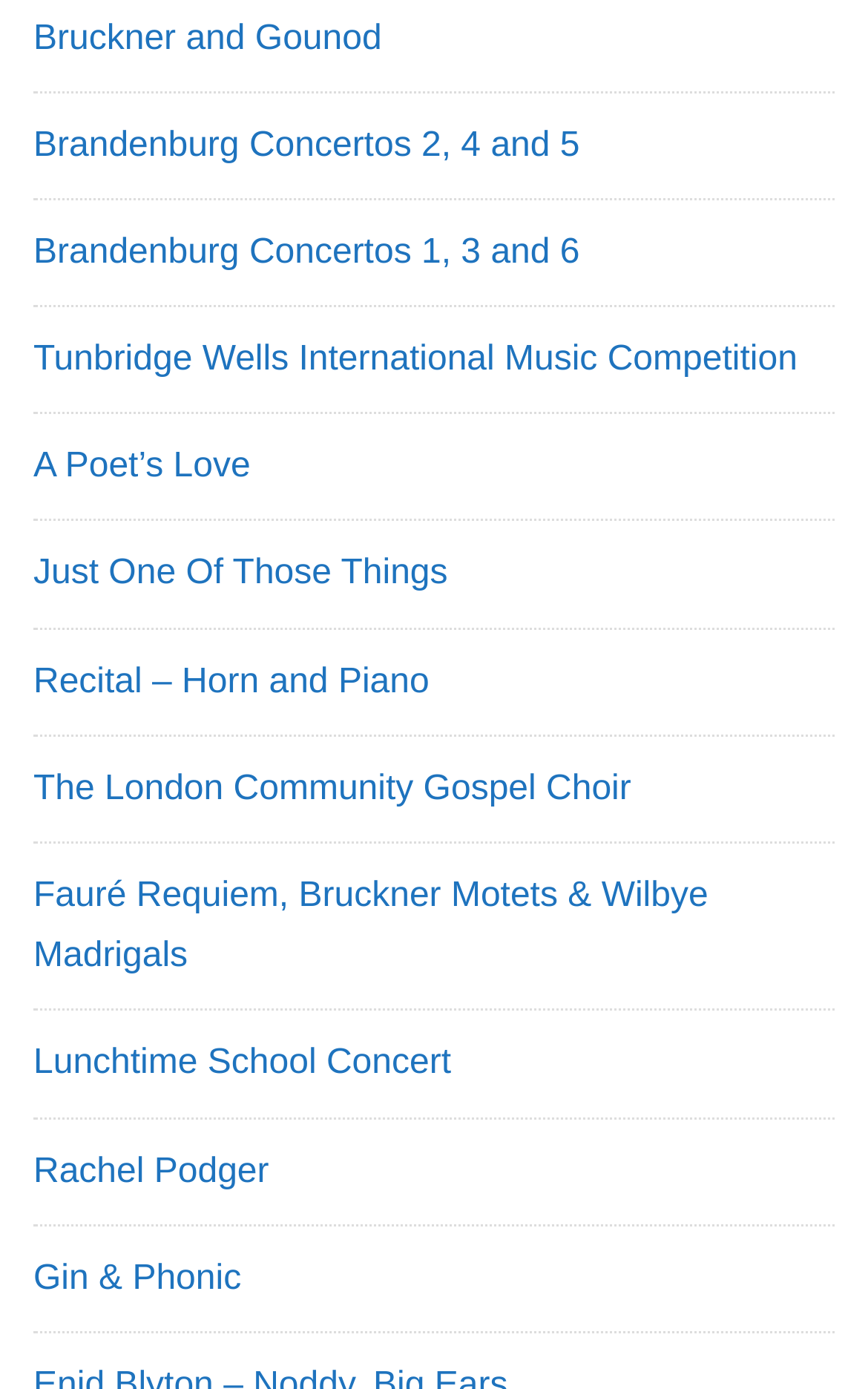Pinpoint the bounding box coordinates of the clickable area needed to execute the instruction: "view Brandenburg Concertos 2, 4 and 5". The coordinates should be specified as four float numbers between 0 and 1, i.e., [left, top, right, bottom].

[0.038, 0.091, 0.668, 0.118]